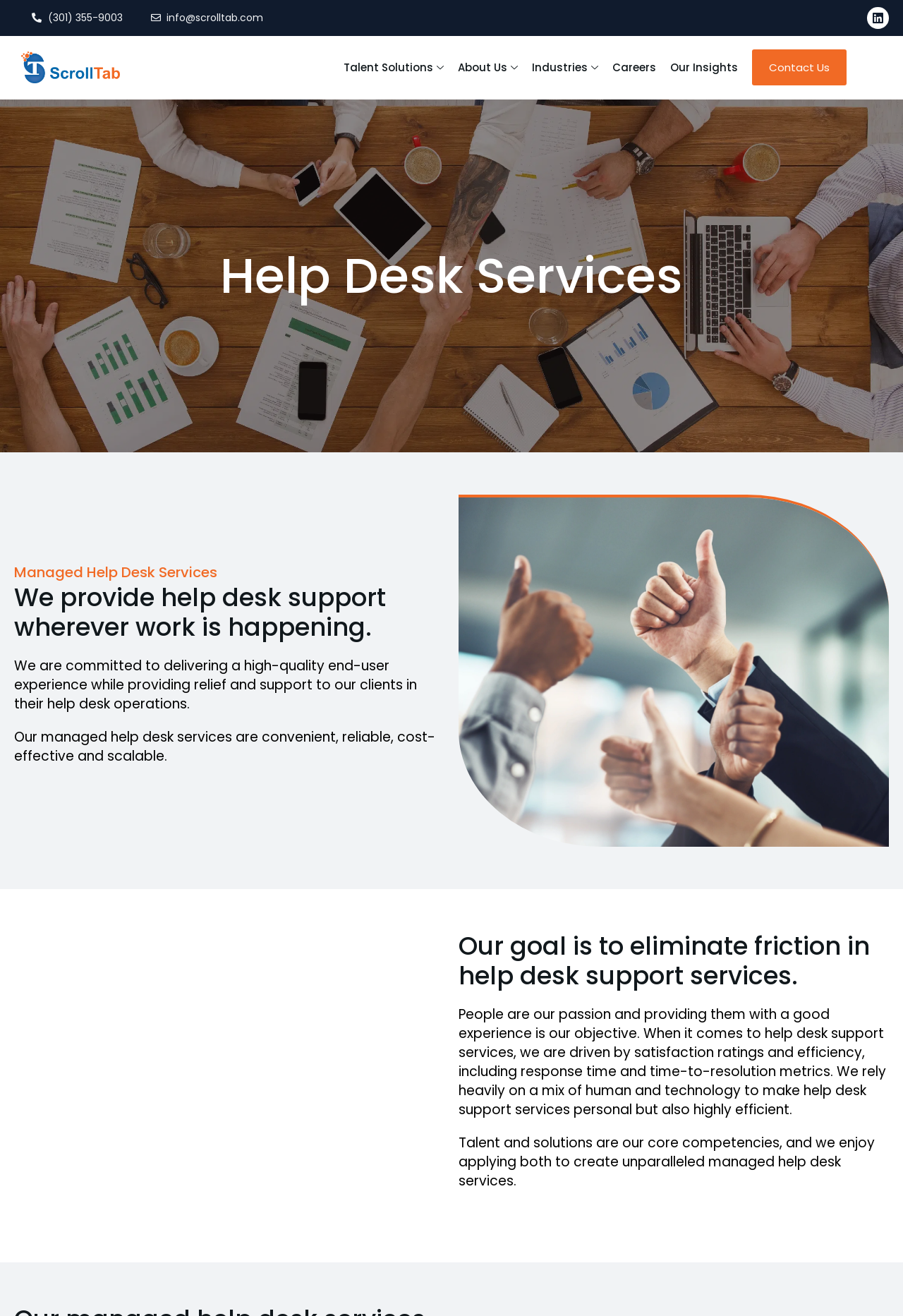What is the last link in the navigation menu?
Using the image, give a concise answer in the form of a single word or short phrase.

Contact Us